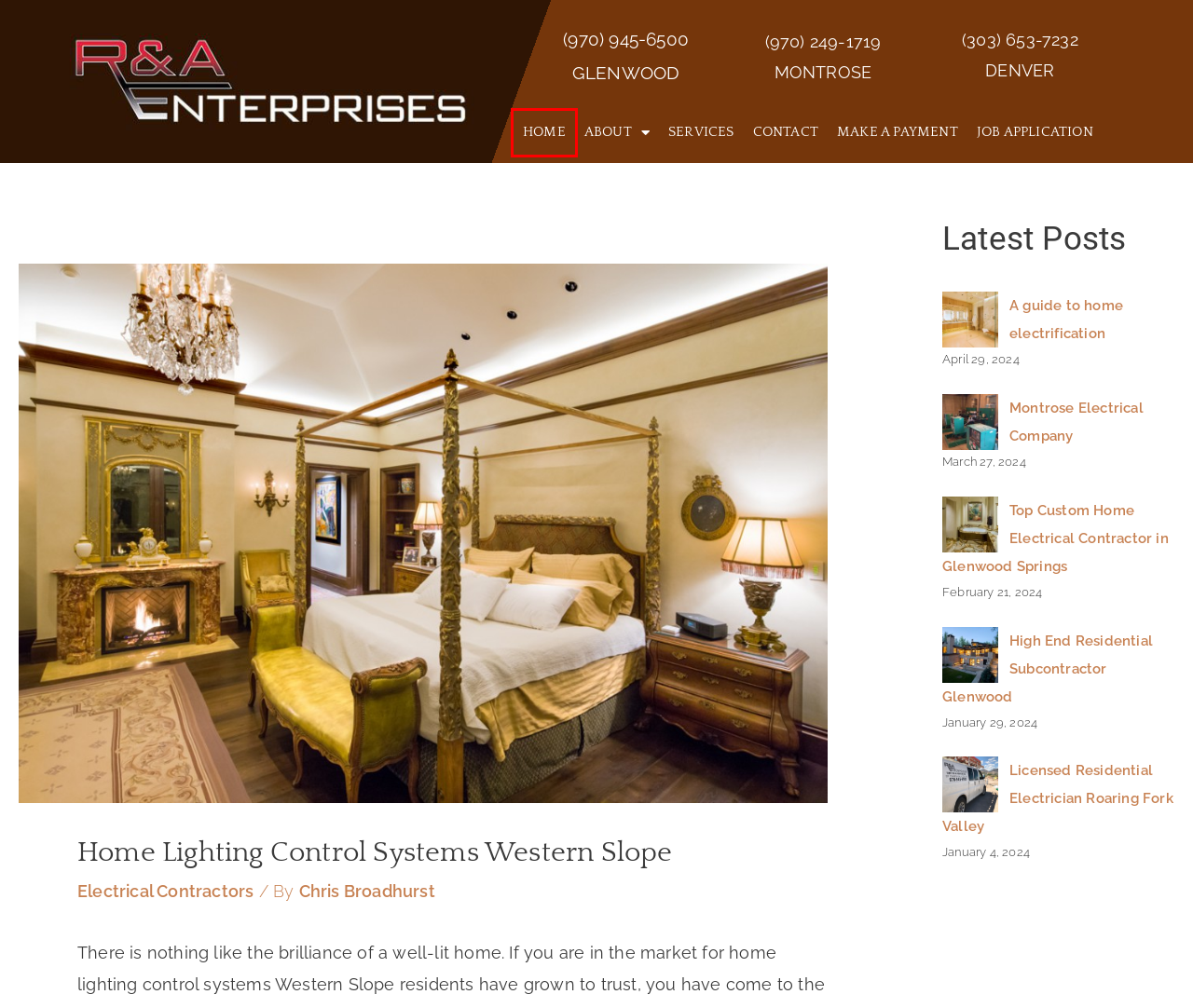Look at the screenshot of a webpage where a red bounding box surrounds a UI element. Your task is to select the best-matching webpage description for the new webpage after you click the element within the bounding box. The available options are:
A. Job Application - RA Enterprises
B. Best Electricians For Large Scale Commercial Electrical Projects
C. A guide to home electrification - RA Enterprises
D. Electrical Contractors Archives - RA Enterprises
E. Licensed Residential Electrician Roaring Fork Valley - RA Enterprises
F. About - RA Enterprises
G. High End Residential Subcontractor Glenwood - RA Enterprises
H. Montrose Electrical Company - RA Enterprises

B